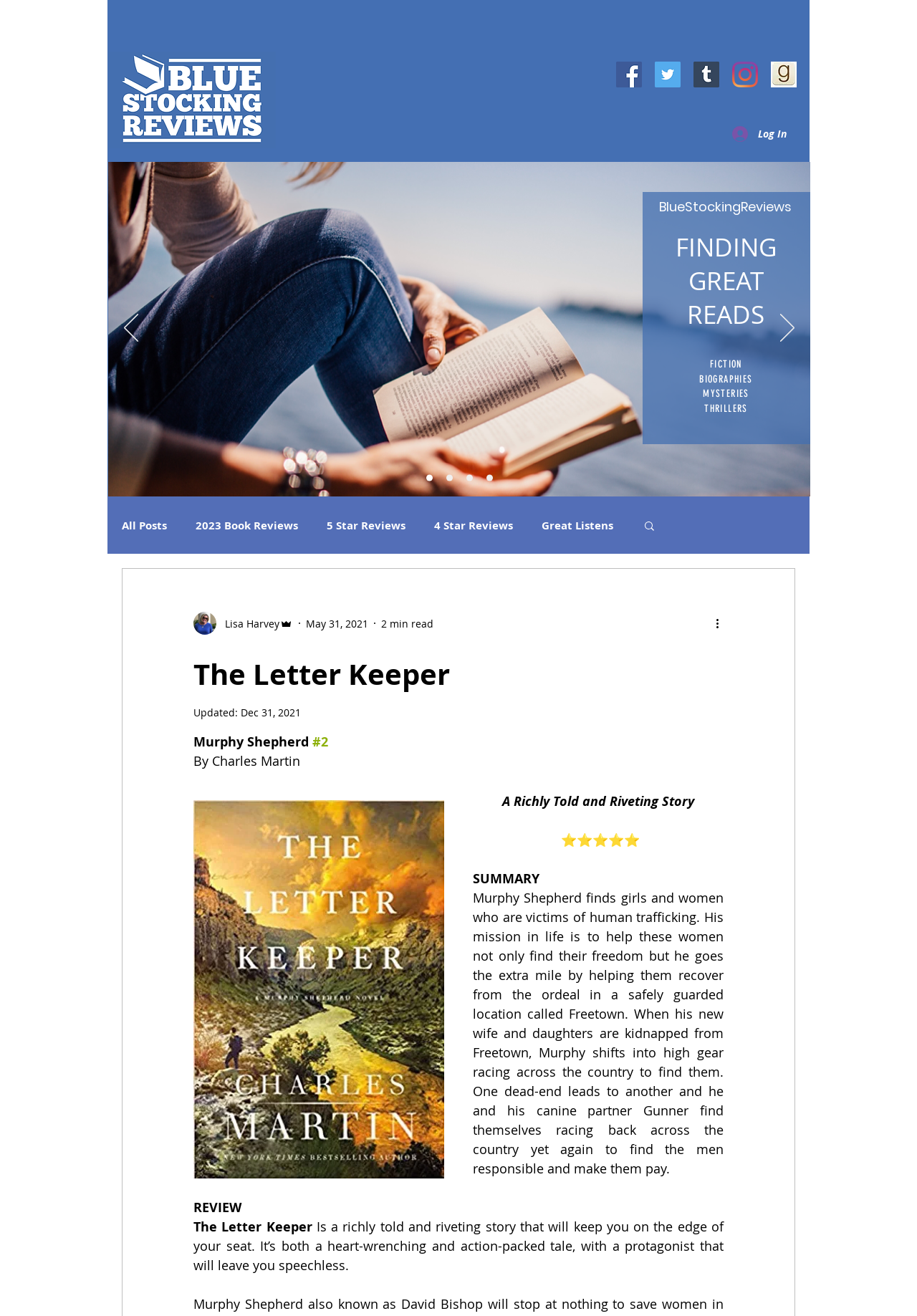Pinpoint the bounding box coordinates of the area that should be clicked to complete the following instruction: "View the blog posts". The coordinates must be given as four float numbers between 0 and 1, i.e., [left, top, right, bottom].

[0.133, 0.377, 0.685, 0.421]